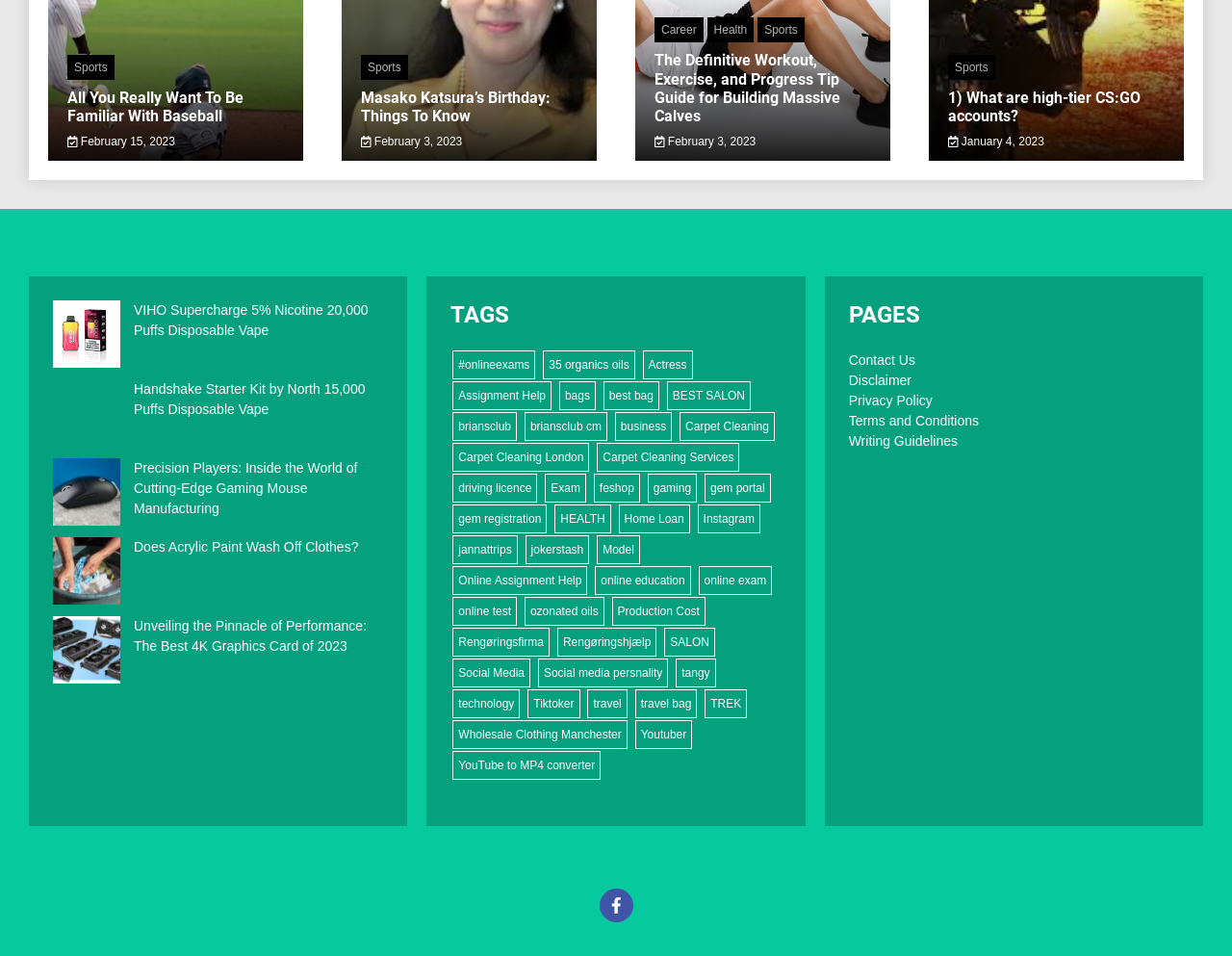Please examine the image and provide a detailed answer to the question: What is the topic of the first article?

The first article's heading is 'All You Really Want To Be Familiar With Baseball', which suggests that the topic of the article is baseball.